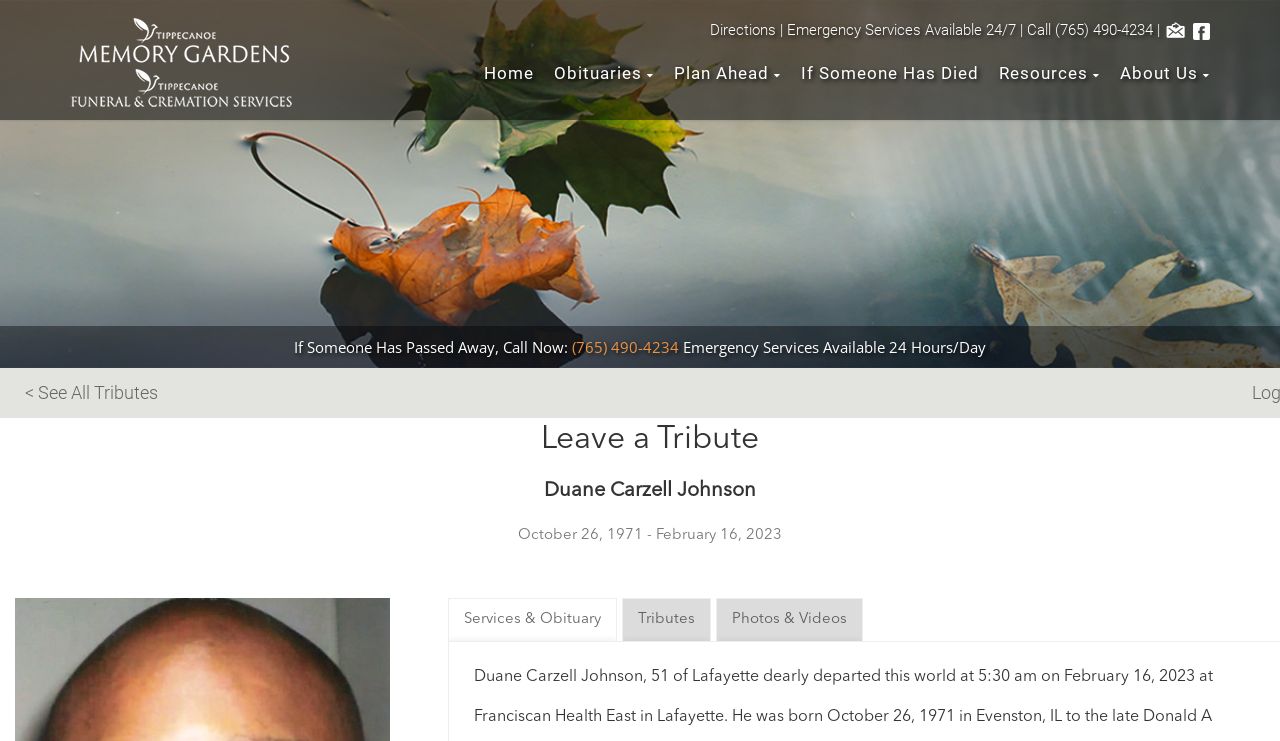Using the webpage screenshot, locate the HTML element that fits the following description and provide its bounding box: "alt="Tippecanoe Memory Gardens"".

[0.055, 0.024, 0.255, 0.154]